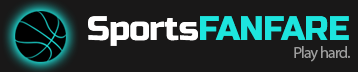What is the slogan of 'Sports Fanfare'?
Provide a detailed answer to the question using information from the image.

The question asks about the slogan of 'Sports Fanfare'. The caption mentions that beneath the logo, the slogan 'Play hard.' is presented in a smaller, understated font, reinforcing the brand's commitment to the spirit of competition and athleticism.